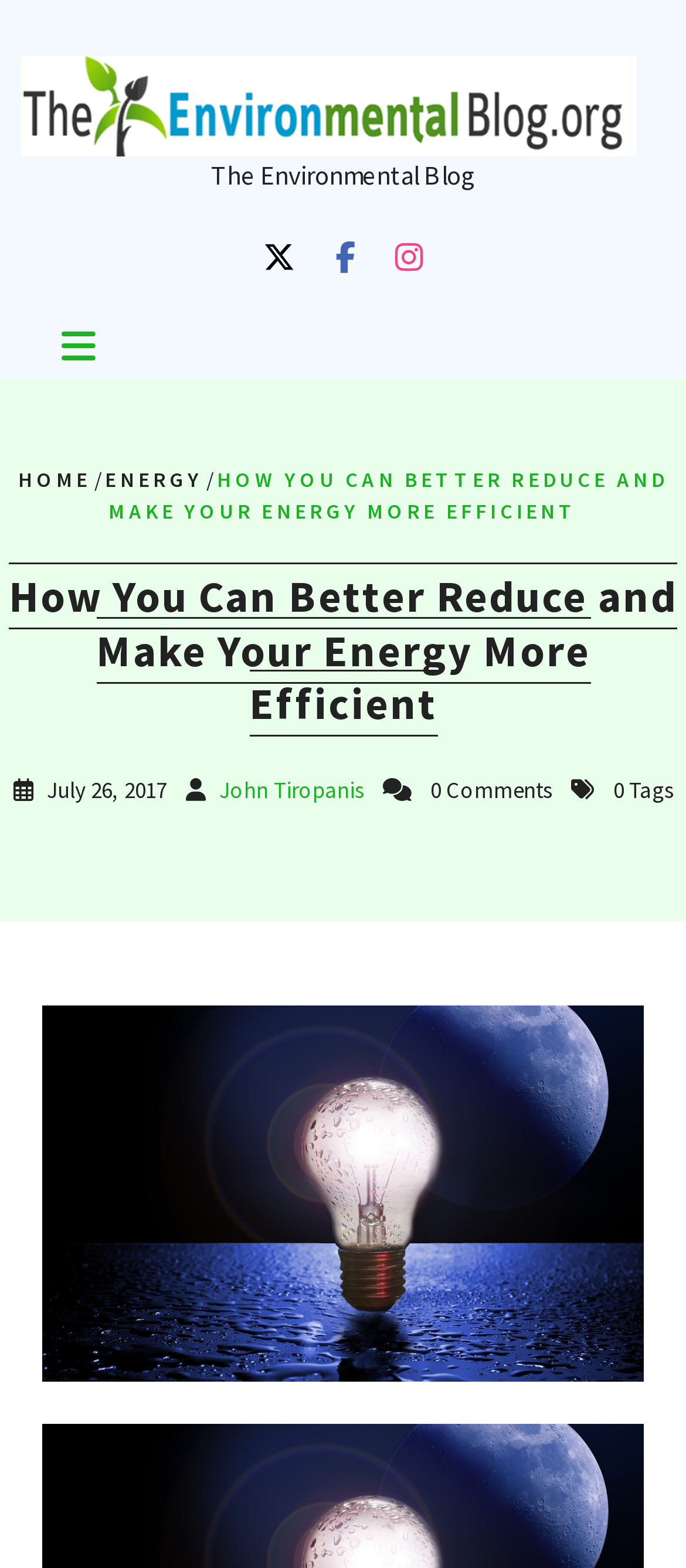Describe the webpage meticulously, covering all significant aspects.

The webpage appears to be a blog post titled "How You Can Better Reduce and Make Your Energy More Efficient" on a website called "The Environmental Blog". At the top left corner, there is a logo image with a link to the website's homepage. Next to the logo, the website's name "The Environmental Blog" is displayed in text. 

On the top right corner, there are three social media links represented by icons. Below these icons, there is a button with a hamburger icon, which likely opens a menu. This menu contains links to the website's homepage, a section about energy, and the current page.

The main content of the webpage is a blog post with a heading that matches the title of the webpage. The post is dated July 26, 2017, and is written by John Tiropanis. There are no comments or tags on the post. 

Below the post's metadata, there is a large image related to energy saving, taking up most of the remaining space on the webpage.